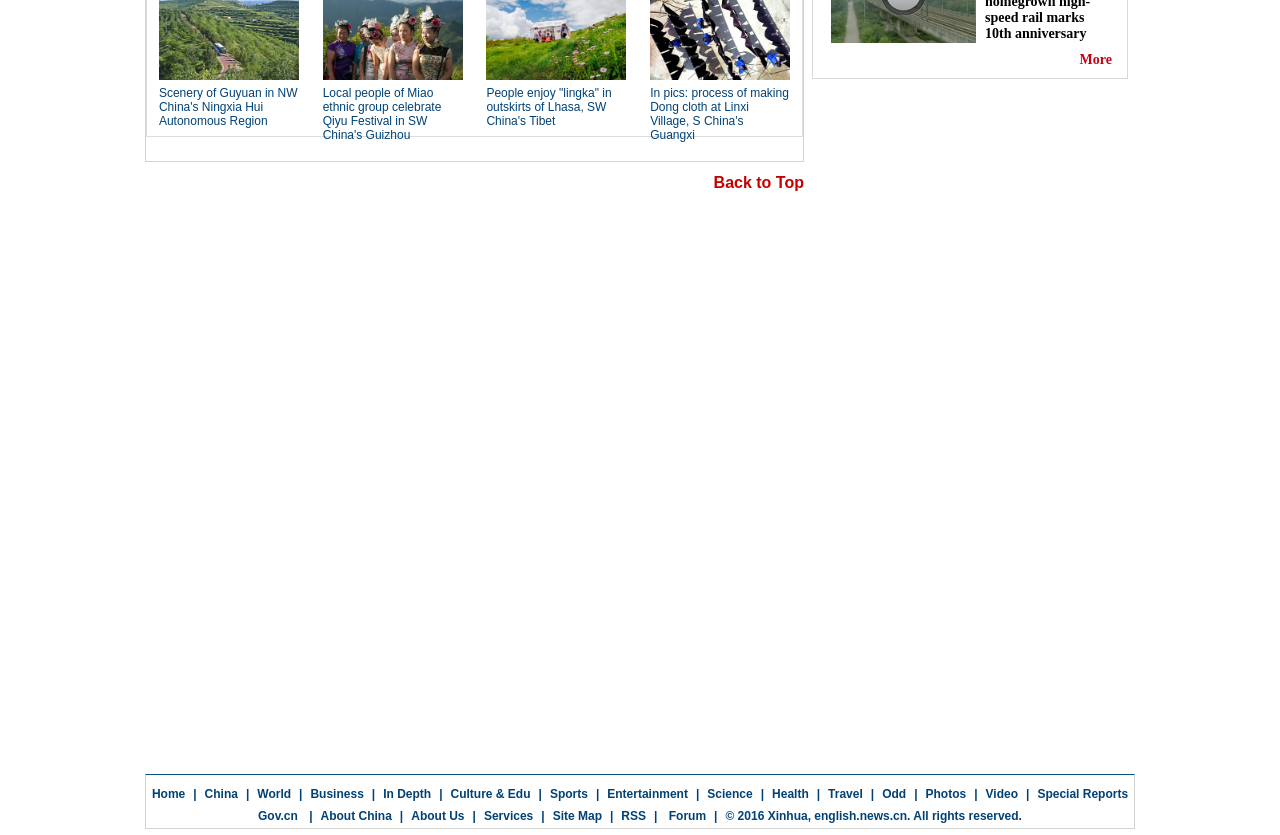Show the bounding box coordinates of the region that should be clicked to follow the instruction: "Click on the 'Home' link."

[0.119, 0.943, 0.145, 0.959]